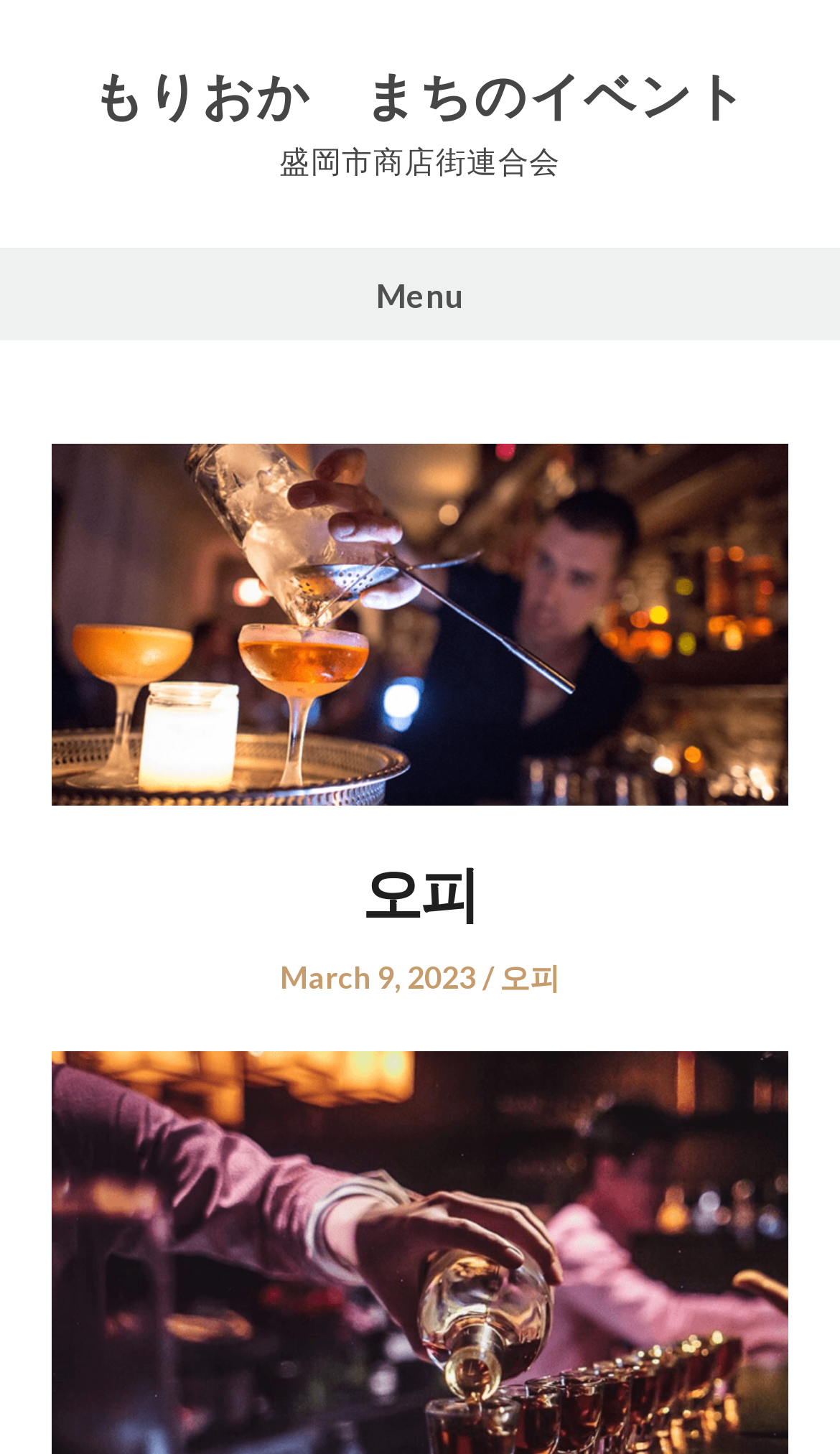Extract the bounding box coordinates of the UI element described by: "もりおか　まちのイベント". The coordinates should include four float numbers ranging from 0 to 1, e.g., [left, top, right, bottom].

[0.109, 0.044, 0.891, 0.087]